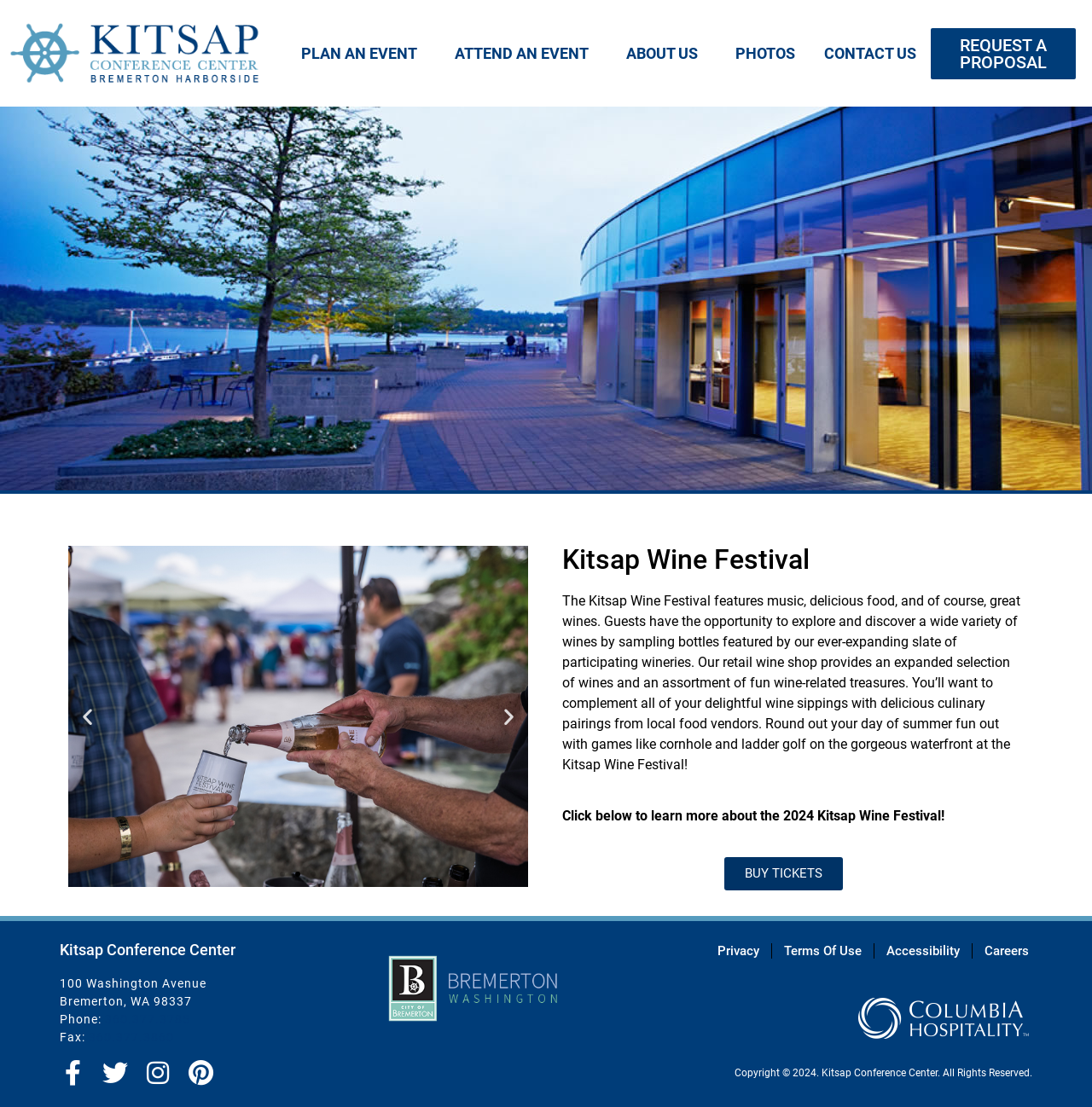Predict the bounding box for the UI component with the following description: "About Us".

None